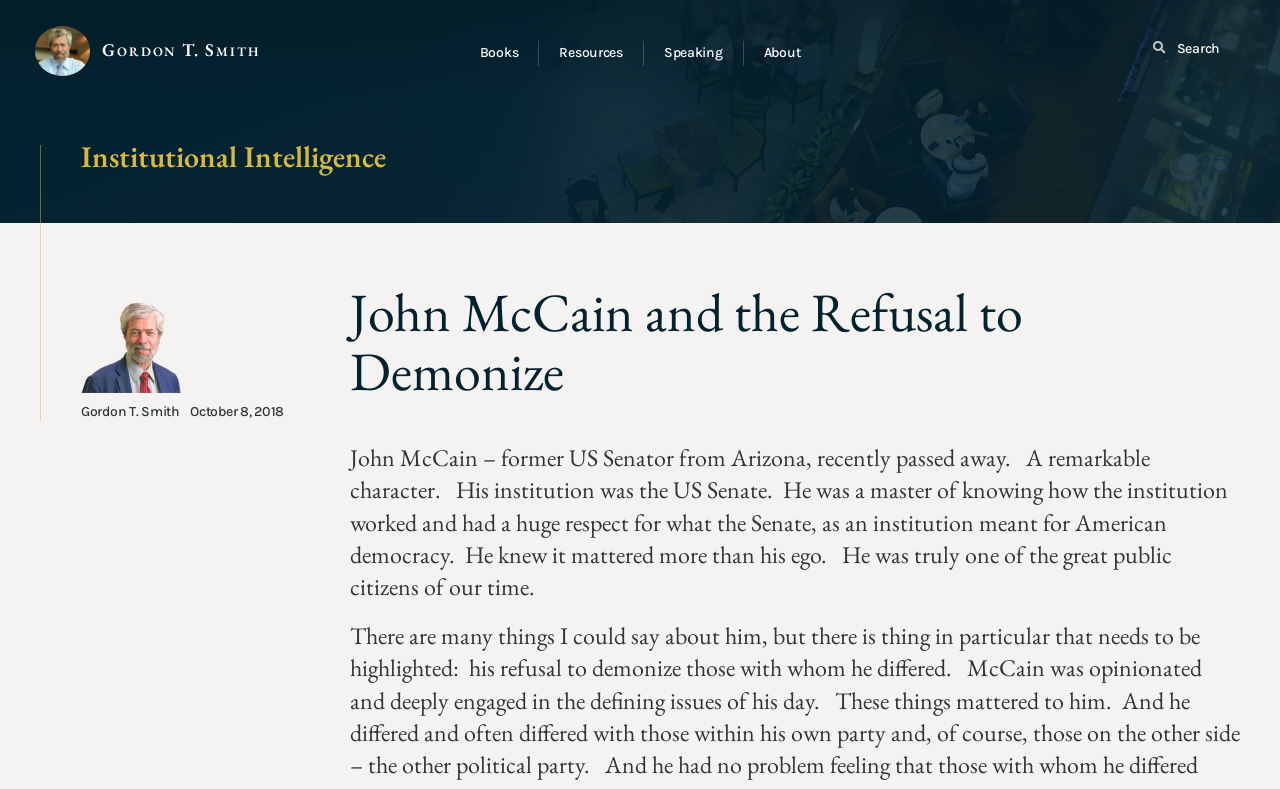Please locate the UI element described by "Institutional Intelligence" and provide its bounding box coordinates.

[0.063, 0.174, 0.302, 0.223]